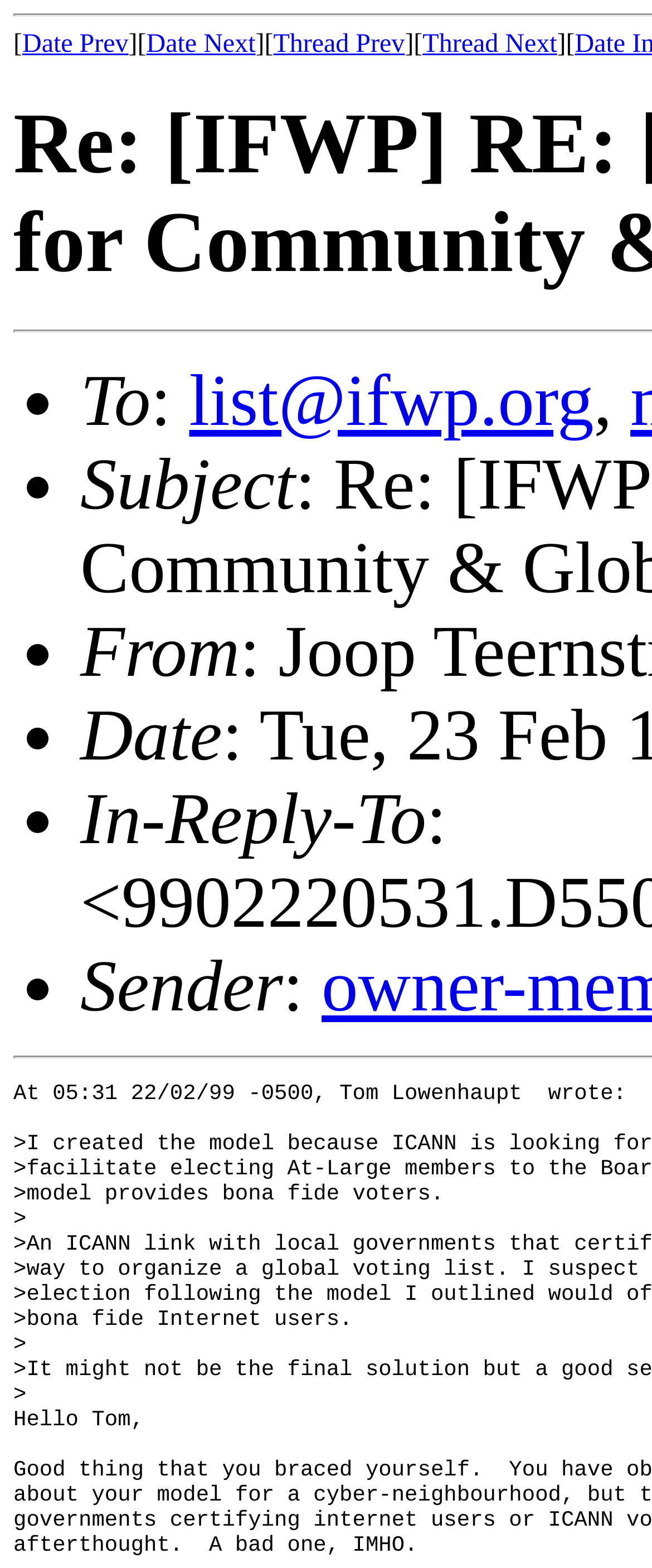What information is provided about the sender?
Refer to the image and answer the question using a single word or phrase.

Sender's details